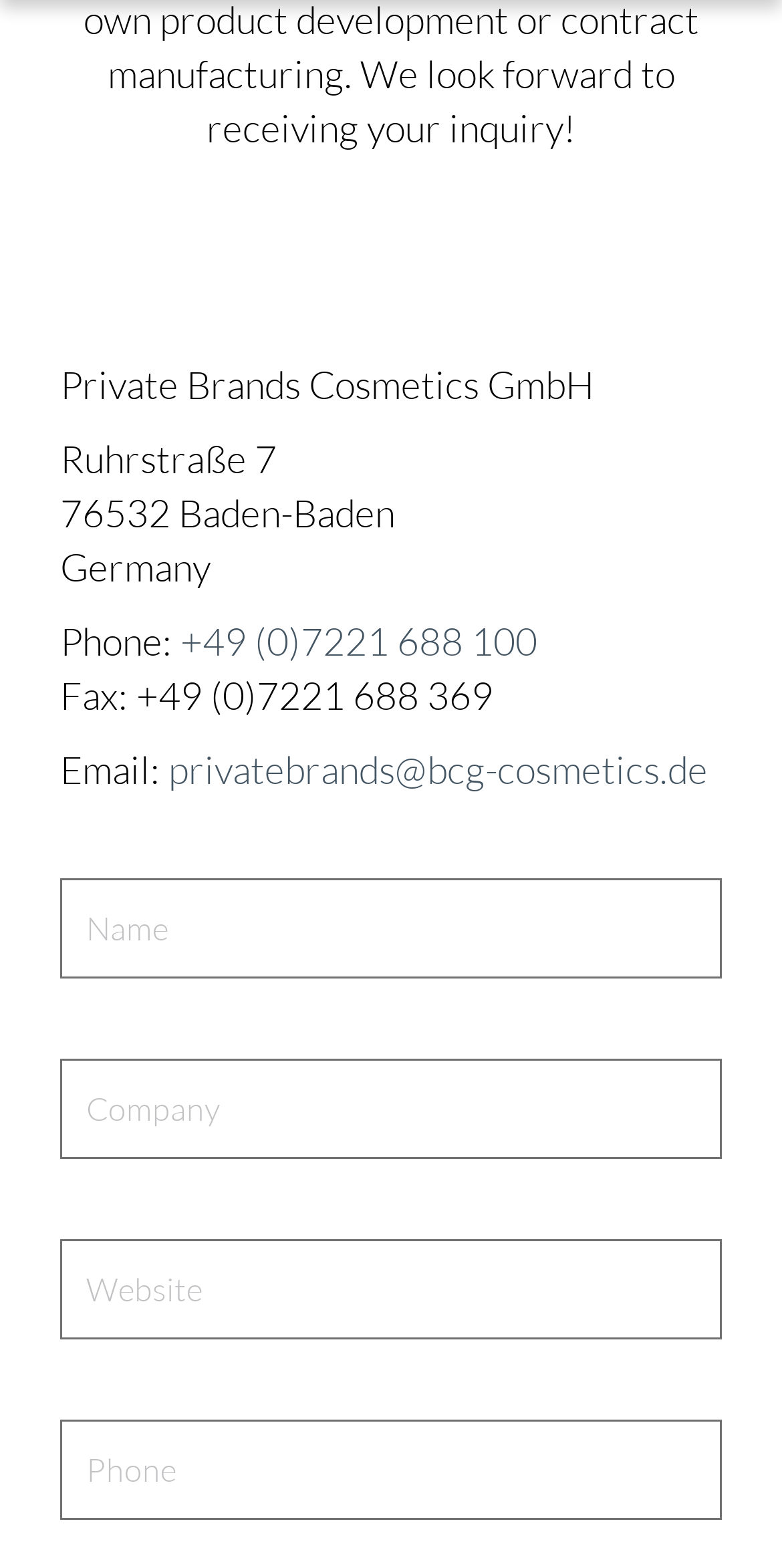Determine the bounding box of the UI element mentioned here: "+49 (0)7221 688 100". The coordinates must be in the format [left, top, right, bottom] with values ranging from 0 to 1.

[0.231, 0.394, 0.687, 0.425]